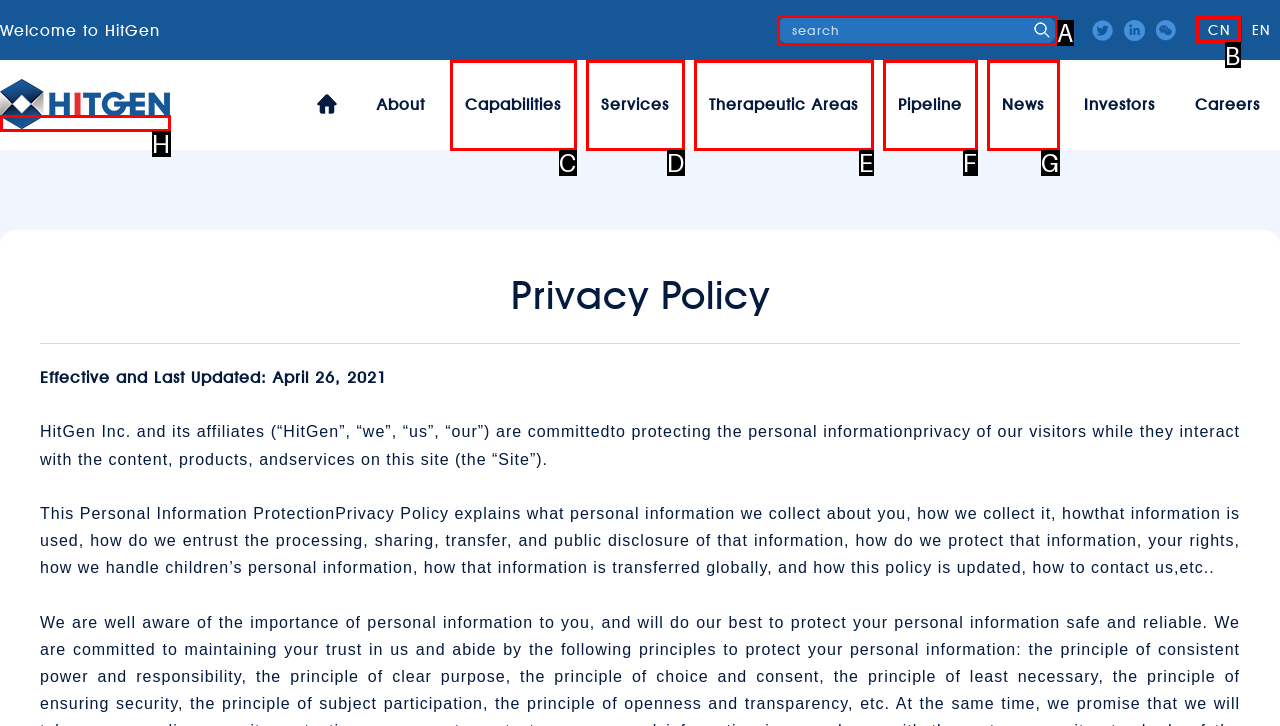Which HTML element should be clicked to fulfill the following task: switch to Chinese?
Reply with the letter of the appropriate option from the choices given.

B